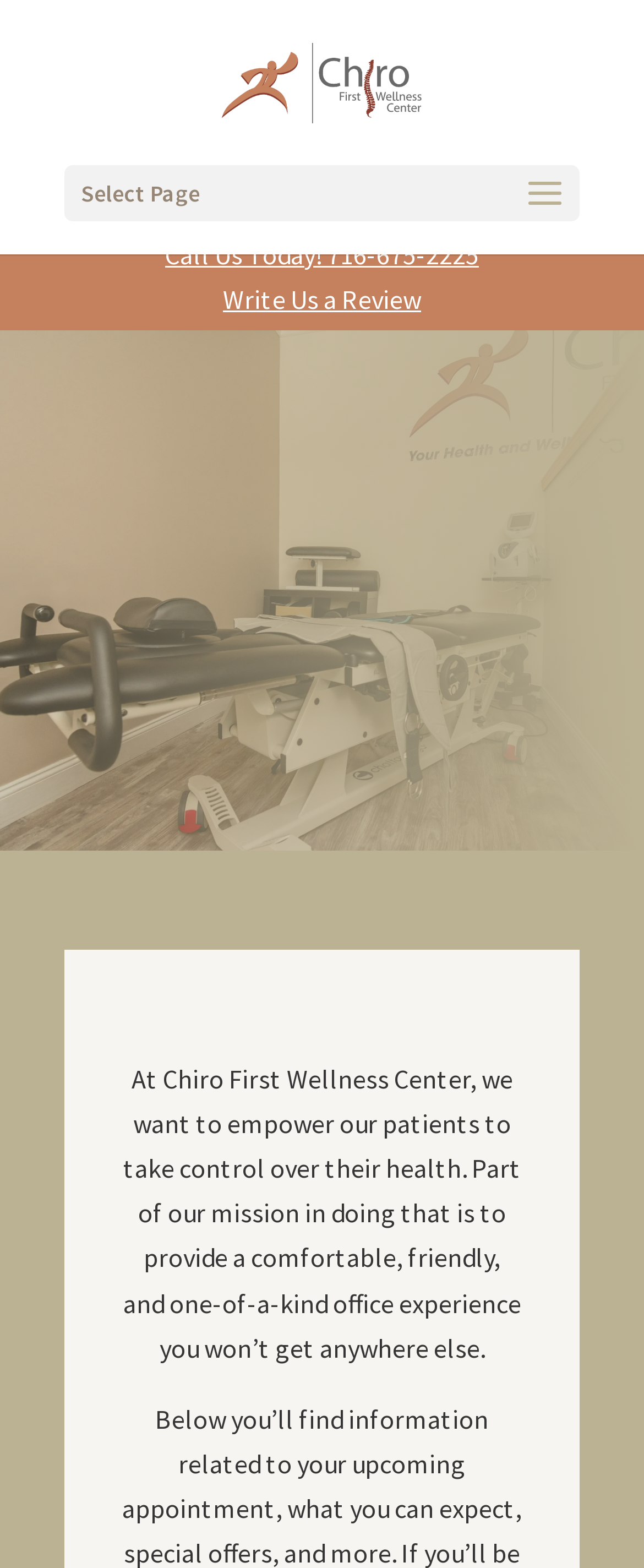Articulate a detailed summary of the webpage's content and design.

The webpage is about Chiro First Wellness Center, a healthcare facility offering spinal decompression services in Erie County and West Seneca, NY. At the top, there are three links: "Call Us Today! 716-675-2225" positioned slightly above the center, "Write Us a Review" to its right, and "Chiro First Wellness Center" at the top with an accompanying image of the center's logo to its right.

Below these links, there is a "Select Page" text. Further down, a heading "Patient Information" is displayed, followed by a paragraph of text that explains the center's mission to provide a unique and comfortable office experience for its patients. This text is positioned near the bottom of the page, taking up a significant portion of the screen.